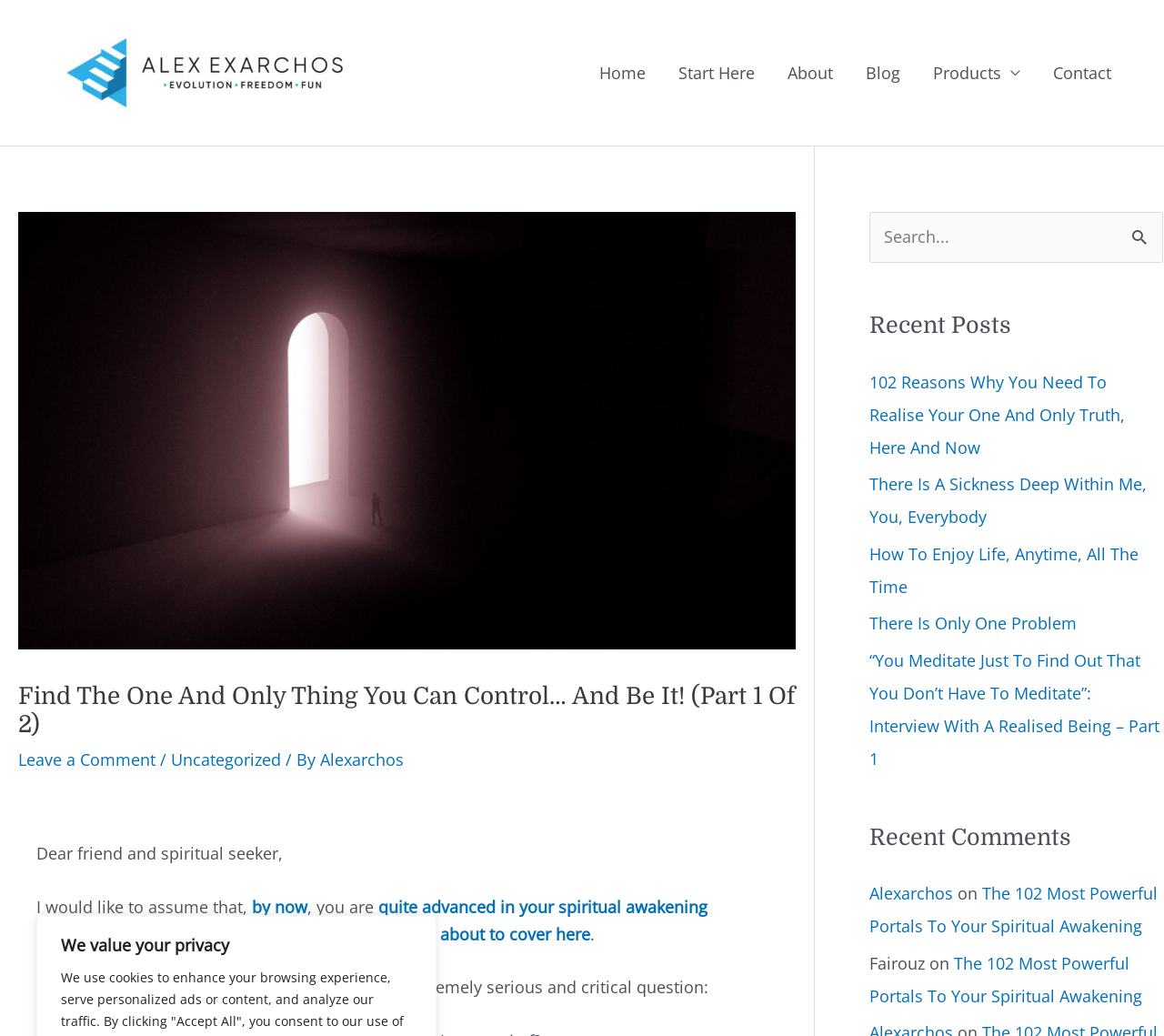Who is the author of the article?
Please look at the screenshot and answer using one word or phrase.

Alexarchos